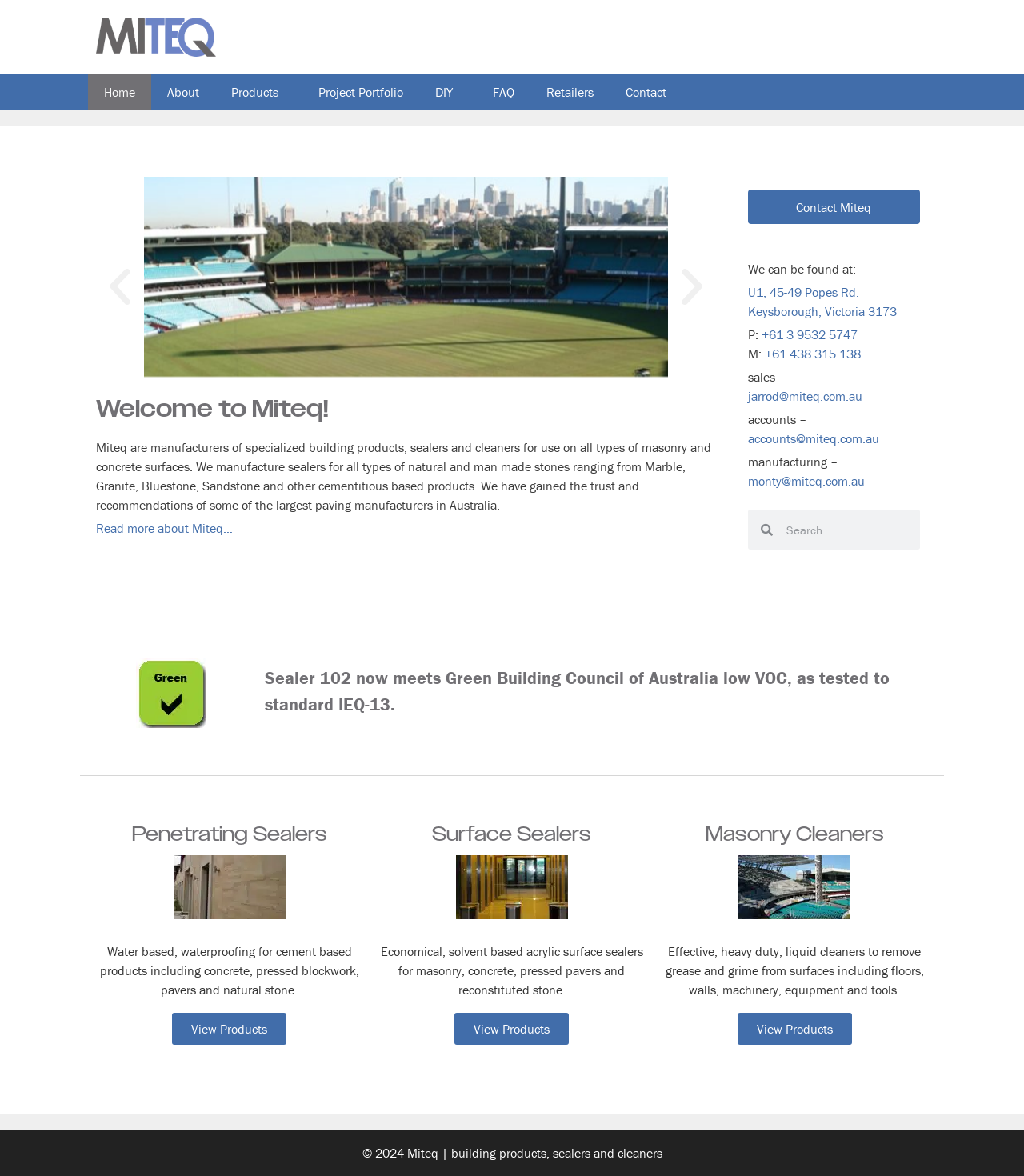Determine the bounding box coordinates of the element's region needed to click to follow the instruction: "Click the 'Logo' link". Provide these coordinates as four float numbers between 0 and 1, formatted as [left, top, right, bottom].

[0.094, 0.014, 0.211, 0.05]